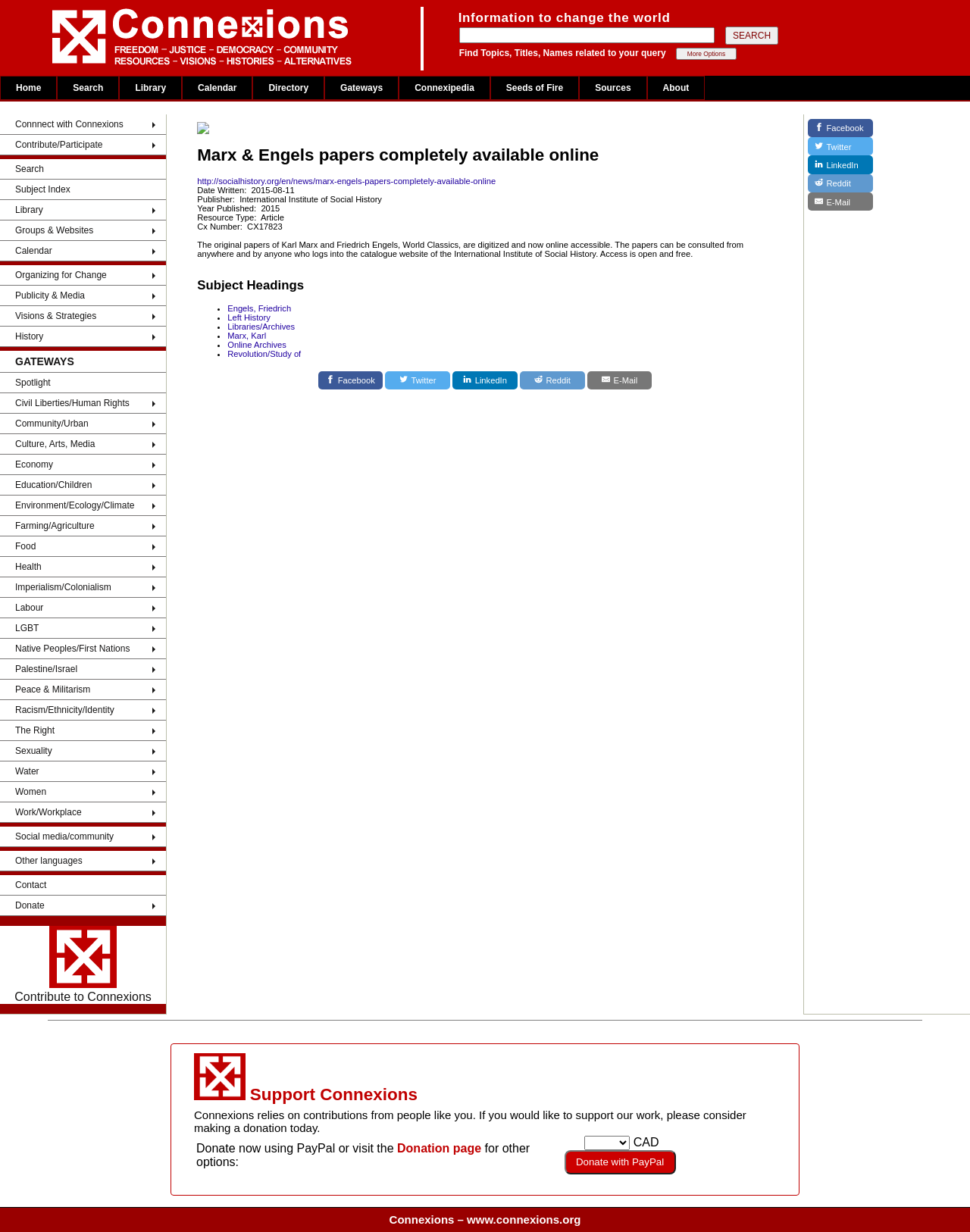What can be searched on this website?
Please ensure your answer to the question is detailed and covers all necessary aspects.

The search bar on the website suggests that users can search for topics, titles, and names related to Marx and Engels papers, and the 'More Options' button implies that there may be additional search filters or parameters available.